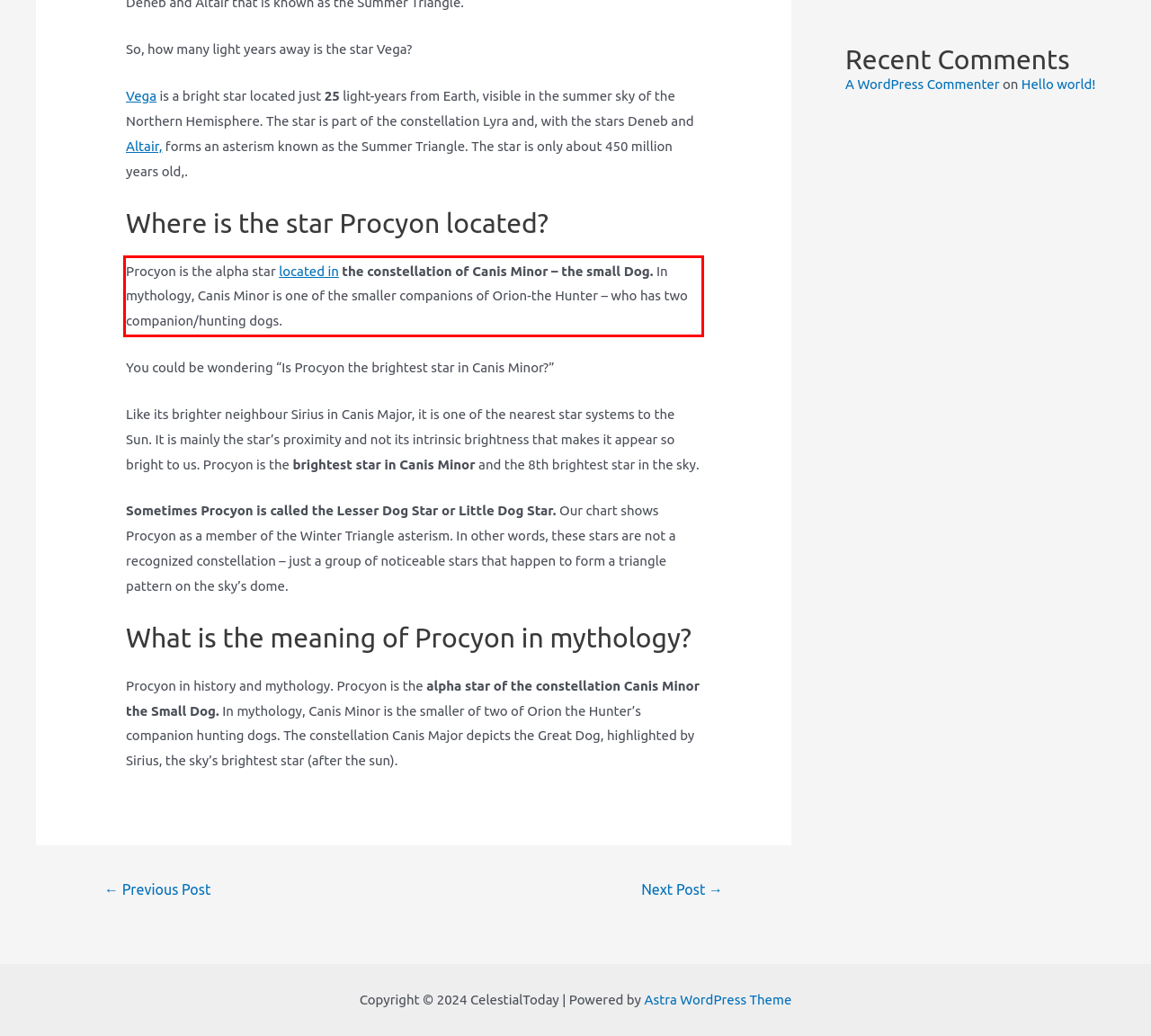Within the screenshot of a webpage, identify the red bounding box and perform OCR to capture the text content it contains.

Procyon is the alpha star located in the constellation of Canis Minor – the small Dog. In mythology, Canis Minor is one of the smaller companions of Orion-the Hunter – who has two companion/hunting dogs.